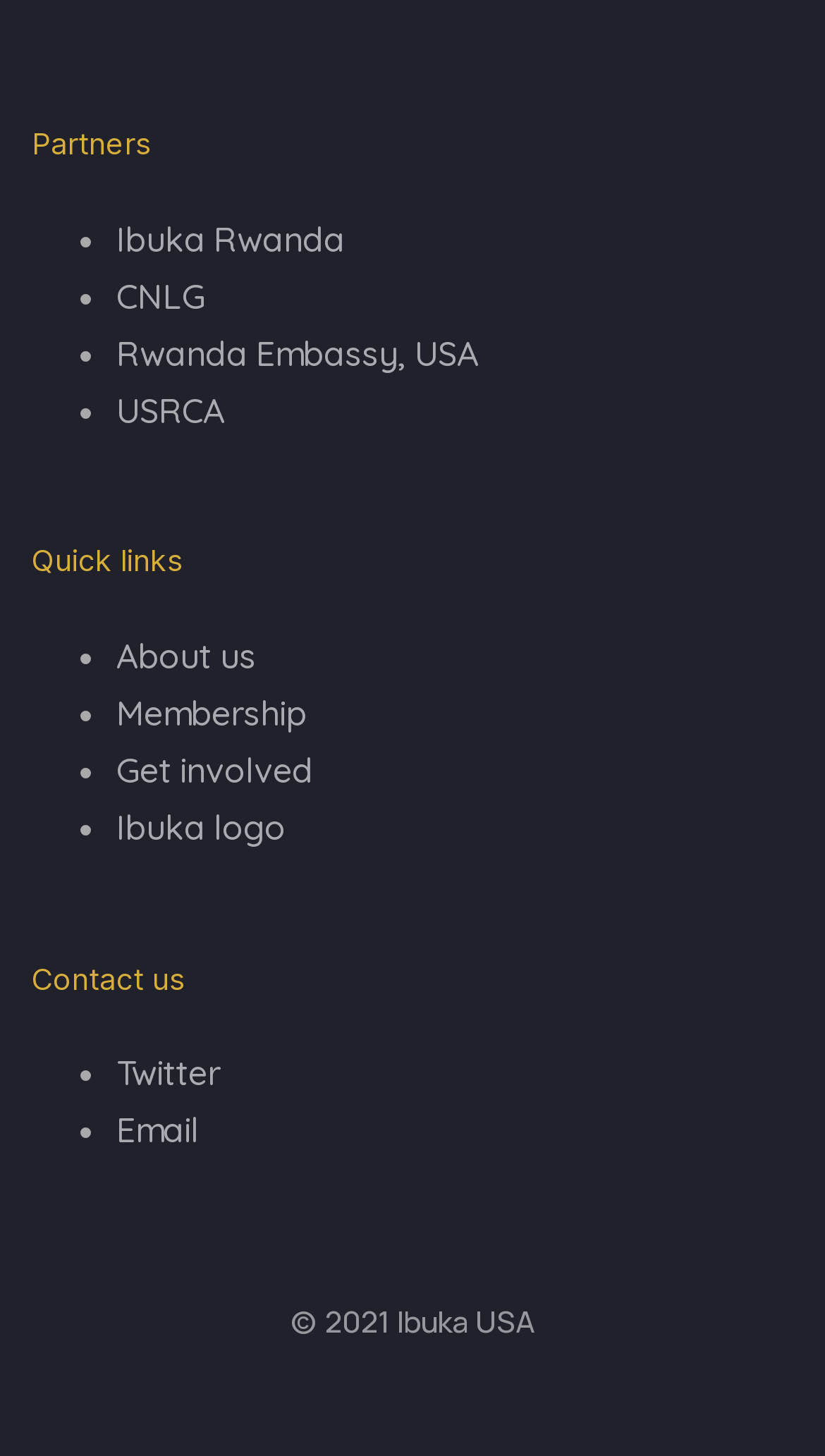Find the bounding box coordinates of the clickable element required to execute the following instruction: "Check out USRCA". Provide the coordinates as four float numbers between 0 and 1, i.e., [left, top, right, bottom].

[0.141, 0.268, 0.272, 0.297]